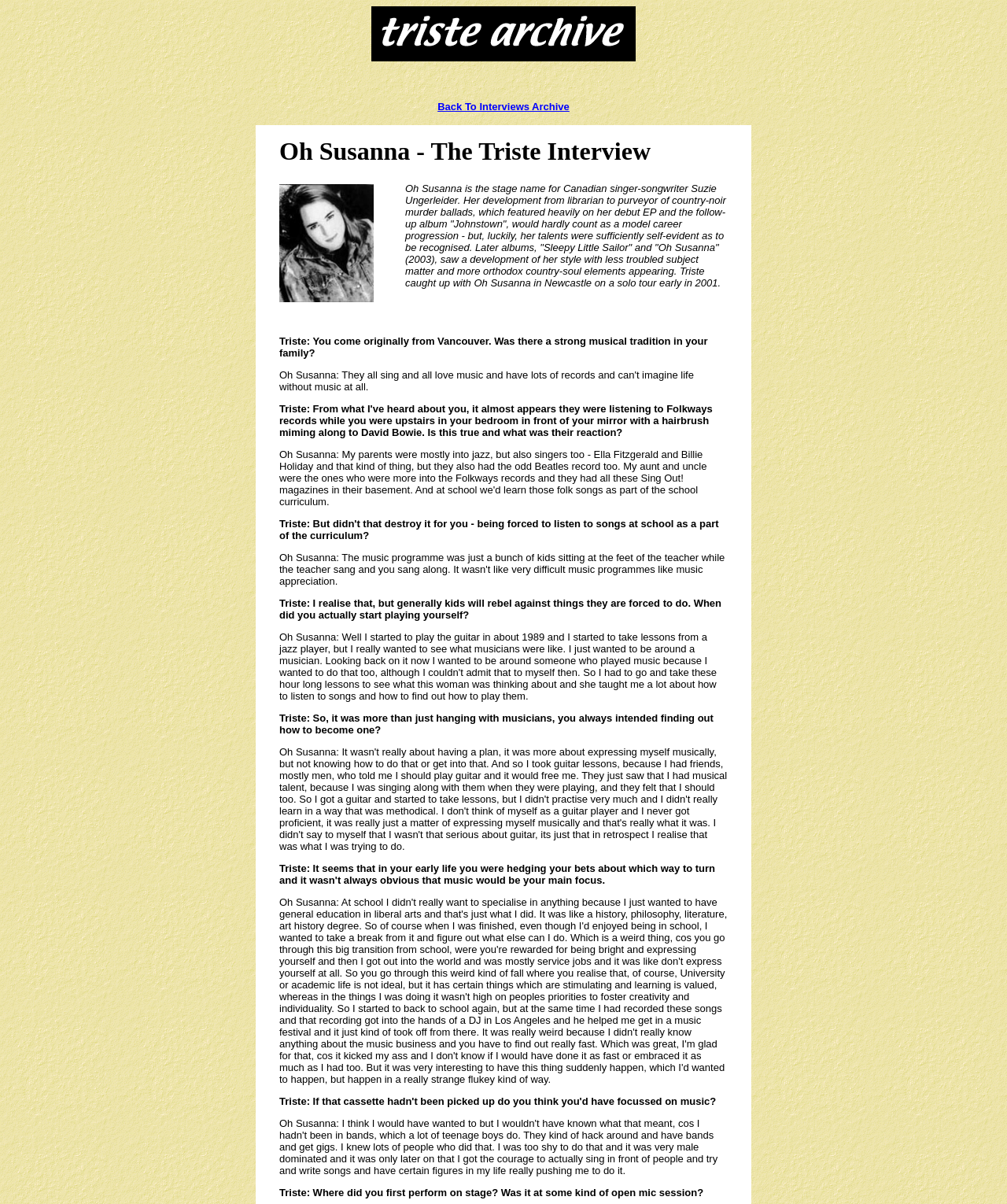Your task is to find and give the main heading text of the webpage.

Oh Susanna - The Triste Interview